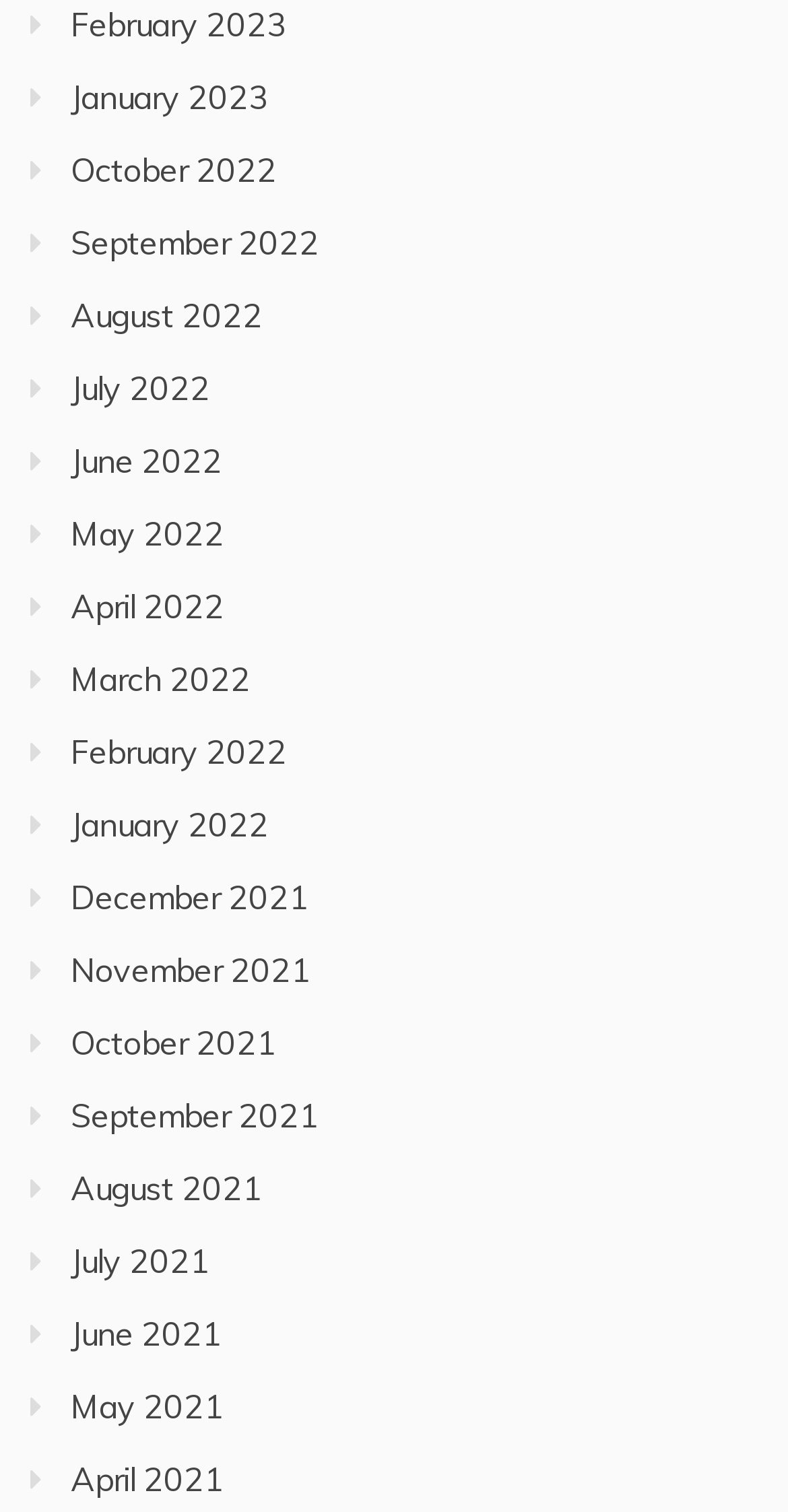Determine the bounding box for the described HTML element: "August 2022". Ensure the coordinates are four float numbers between 0 and 1 in the format [left, top, right, bottom].

[0.09, 0.196, 0.333, 0.222]